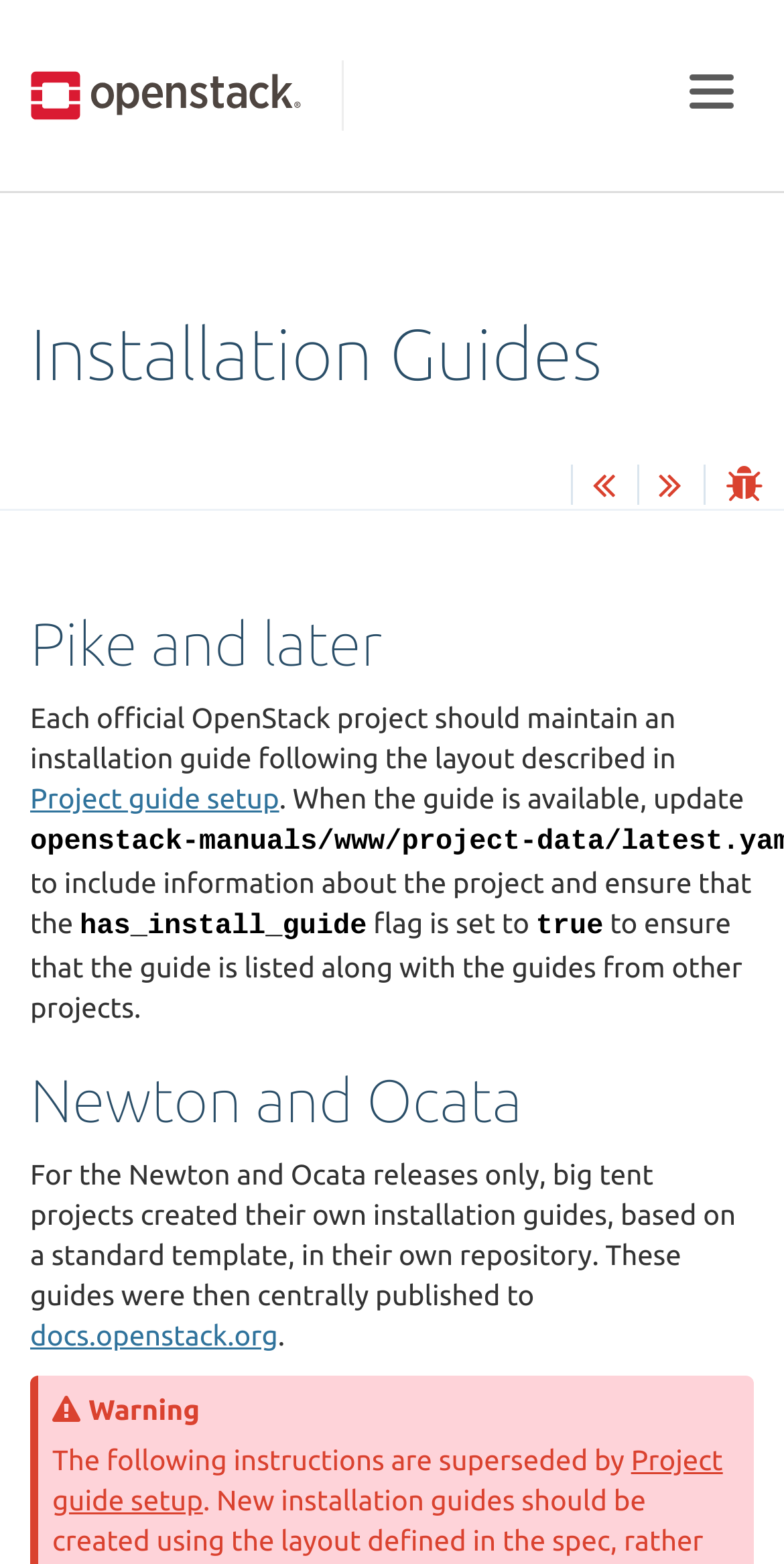Identify the bounding box for the UI element described as: "Toggle navigation". Ensure the coordinates are four float numbers between 0 and 1, formatted as [left, top, right, bottom].

[0.854, 0.036, 0.962, 0.081]